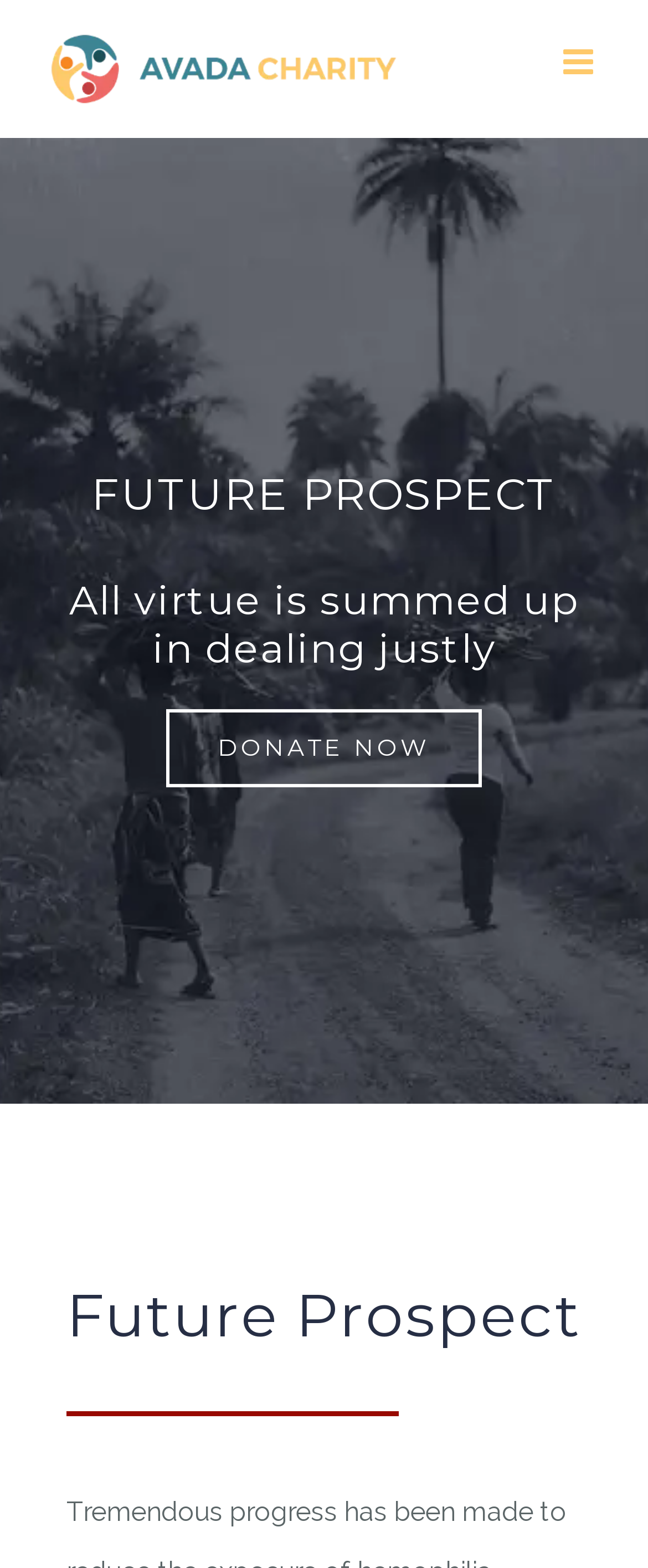Bounding box coordinates are specified in the format (top-left x, top-left y, bottom-right x, bottom-right y). All values are floating point numbers bounded between 0 and 1. Please provide the bounding box coordinate of the region this sentence describes: aria-label="Toggle mobile menu"

[0.869, 0.029, 0.923, 0.051]